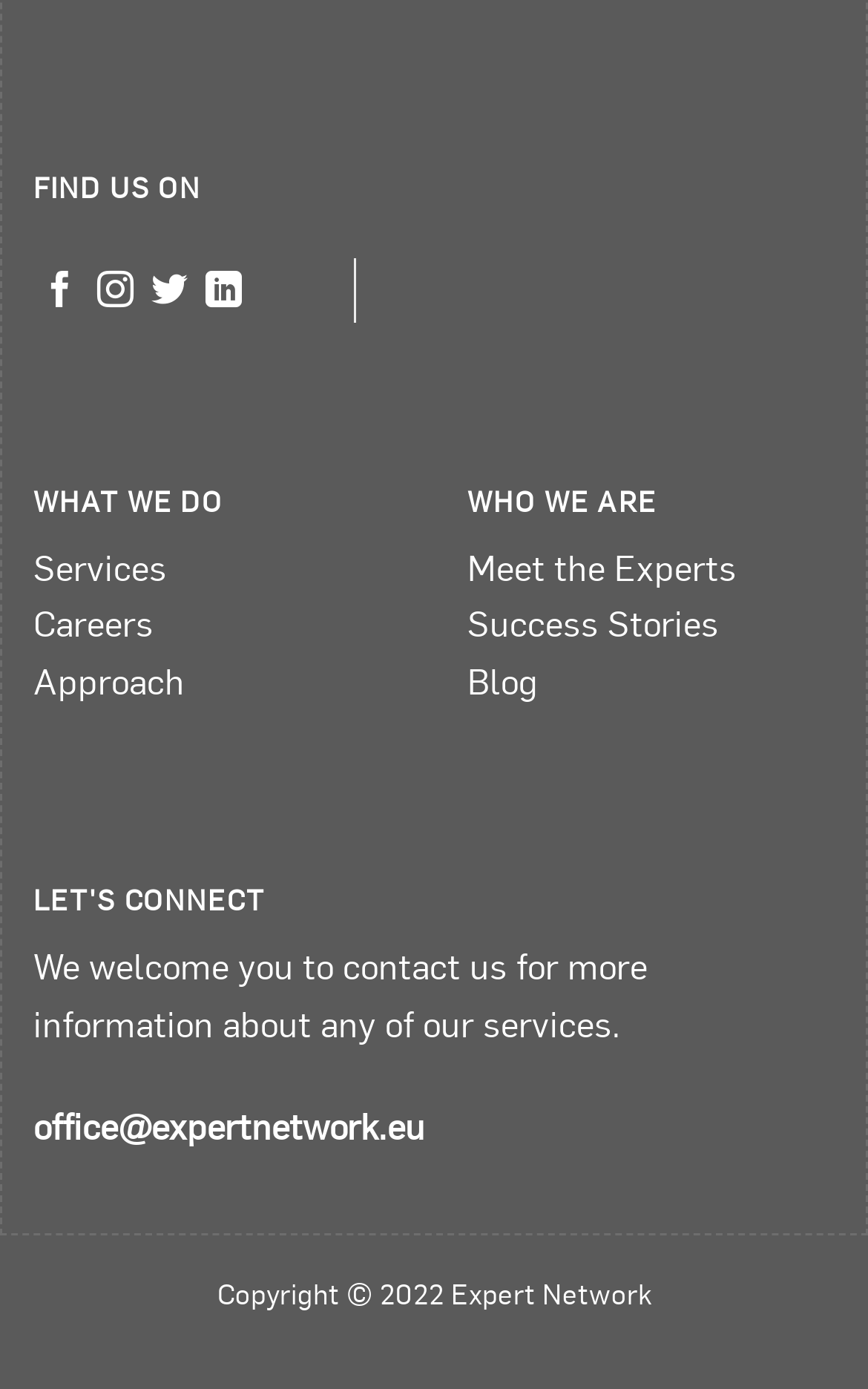Please analyze the image and give a detailed answer to the question:
What type of services does the company provide?

In the 'WHAT WE DO' section, there are links to 'Services', 'Careers', and 'Approach', which suggest that the company provides services related to careers and has a specific approach to its work.